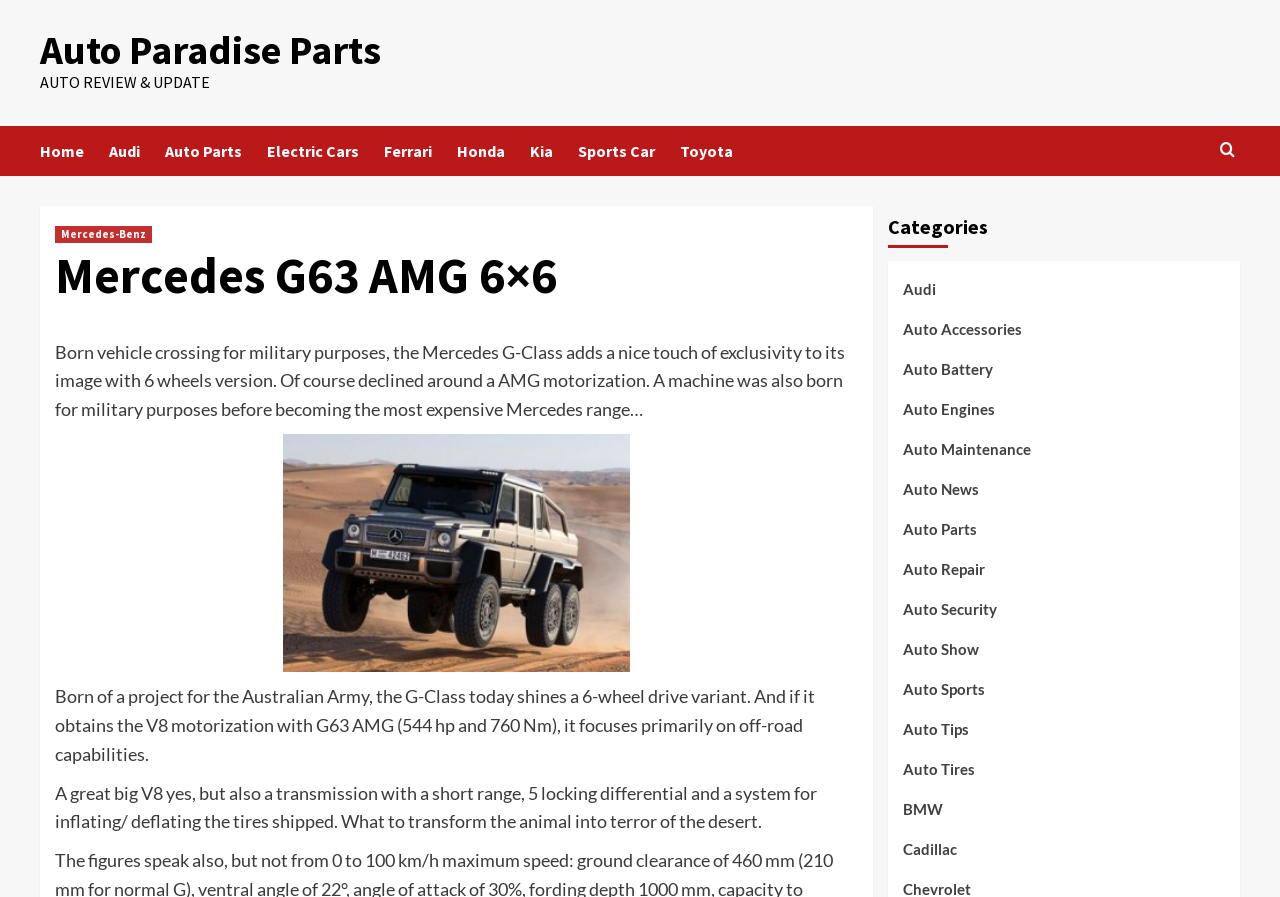What is the focus of the Mercedes G63 AMG 6×6?
Based on the image, provide a one-word or brief-phrase response.

Off-road capabilities